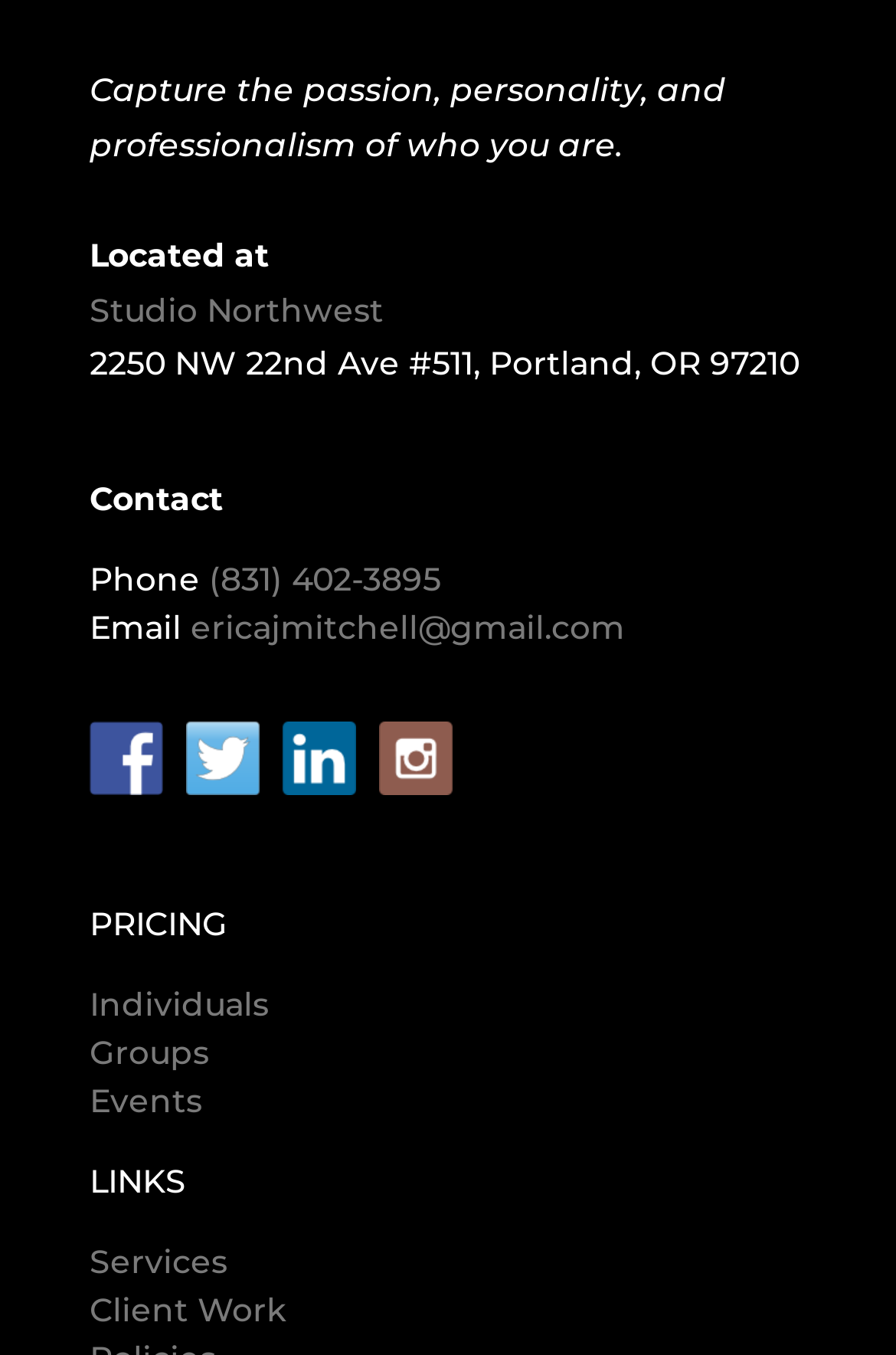Can you find the bounding box coordinates of the area I should click to execute the following instruction: "send an email"?

[0.213, 0.448, 0.697, 0.478]